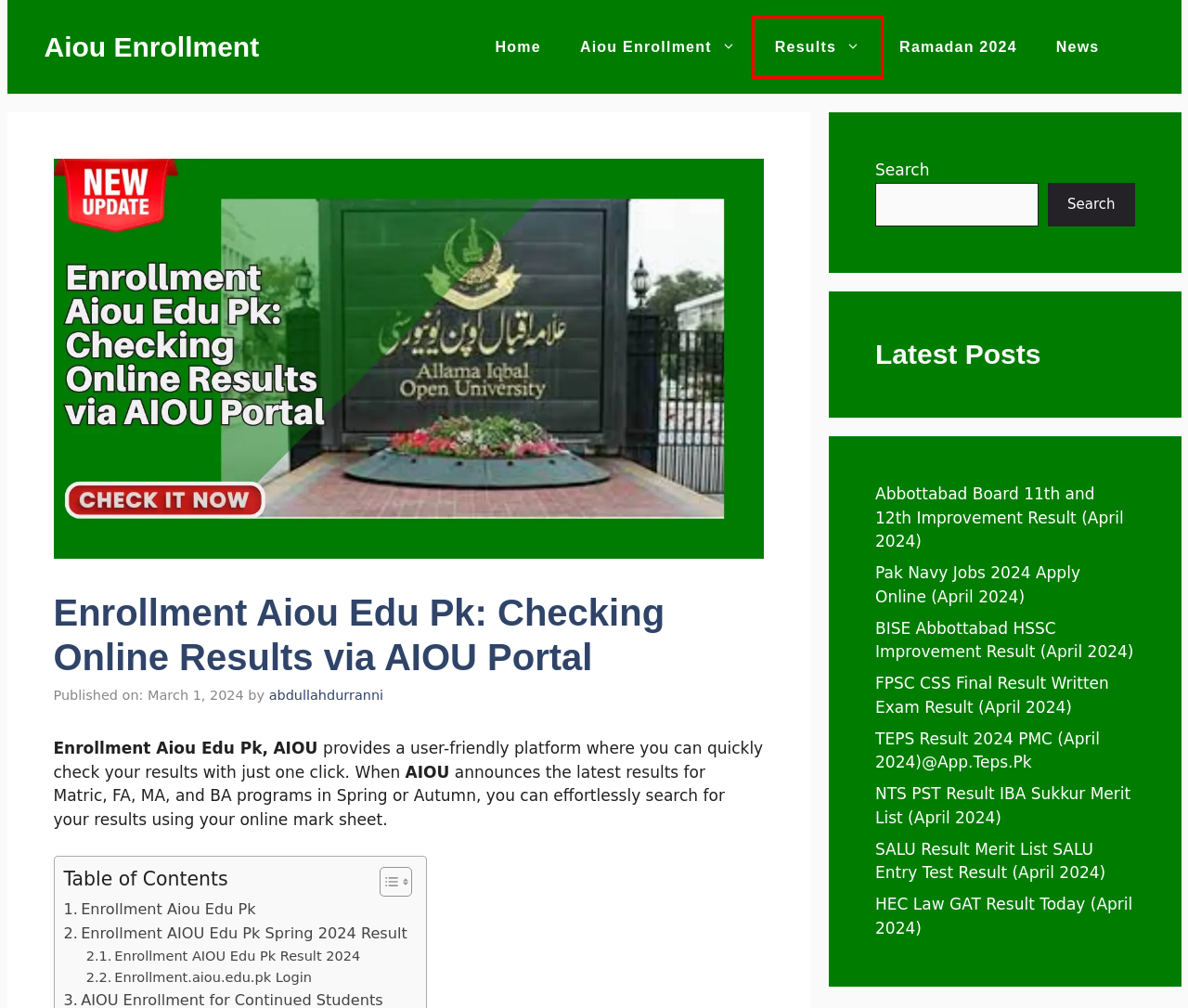Observe the provided screenshot of a webpage with a red bounding box around a specific UI element. Choose the webpage description that best fits the new webpage after you click on the highlighted element. These are your options:
A. DUHS Merit List MBBS and BDS Download PDF (April 2024) - Aiou Enrollment
B. How To Write Aiou Assignments Archives - Aiou Enrollment
C. Abbottabad Board 11th and 12th Improvement Result
D. Aiou Enrollment Archives - Aiou Enrollment
E. News Archives - Aiou Enrollment
F. Pak Navy Jobs (March 2024)
G. Results Archives - Aiou Enrollment
H. Aiou Enrollment -

G